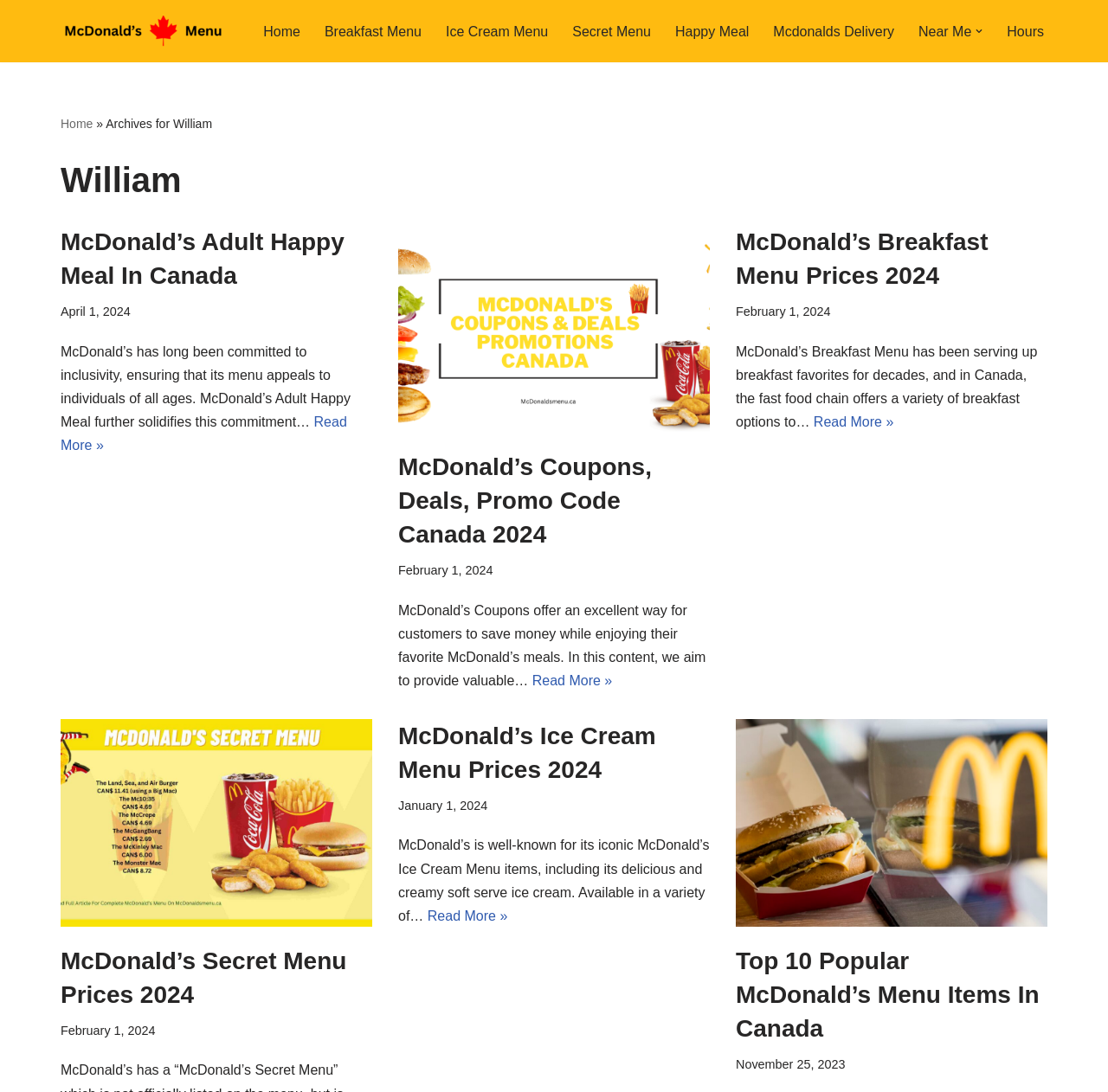Locate the bounding box coordinates of the area that needs to be clicked to fulfill the following instruction: "Explore McDonald's Secret Menu". The coordinates should be in the format of four float numbers between 0 and 1, namely [left, top, right, bottom].

[0.055, 0.867, 0.313, 0.923]